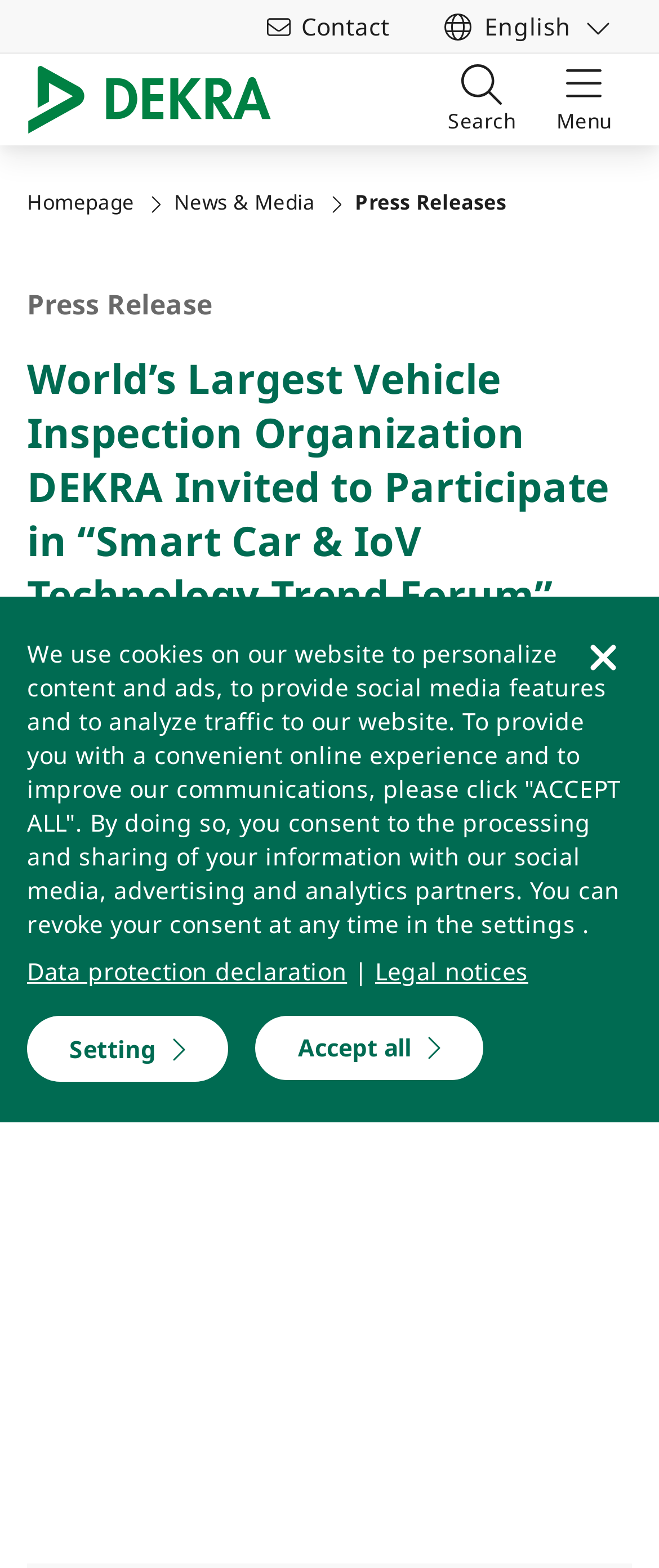Please determine the heading text of this webpage.

World’s Largest Vehicle Inspection Organization DEKRA Invited to Participate in “Smart Car & IoV Technology Trend Forum”